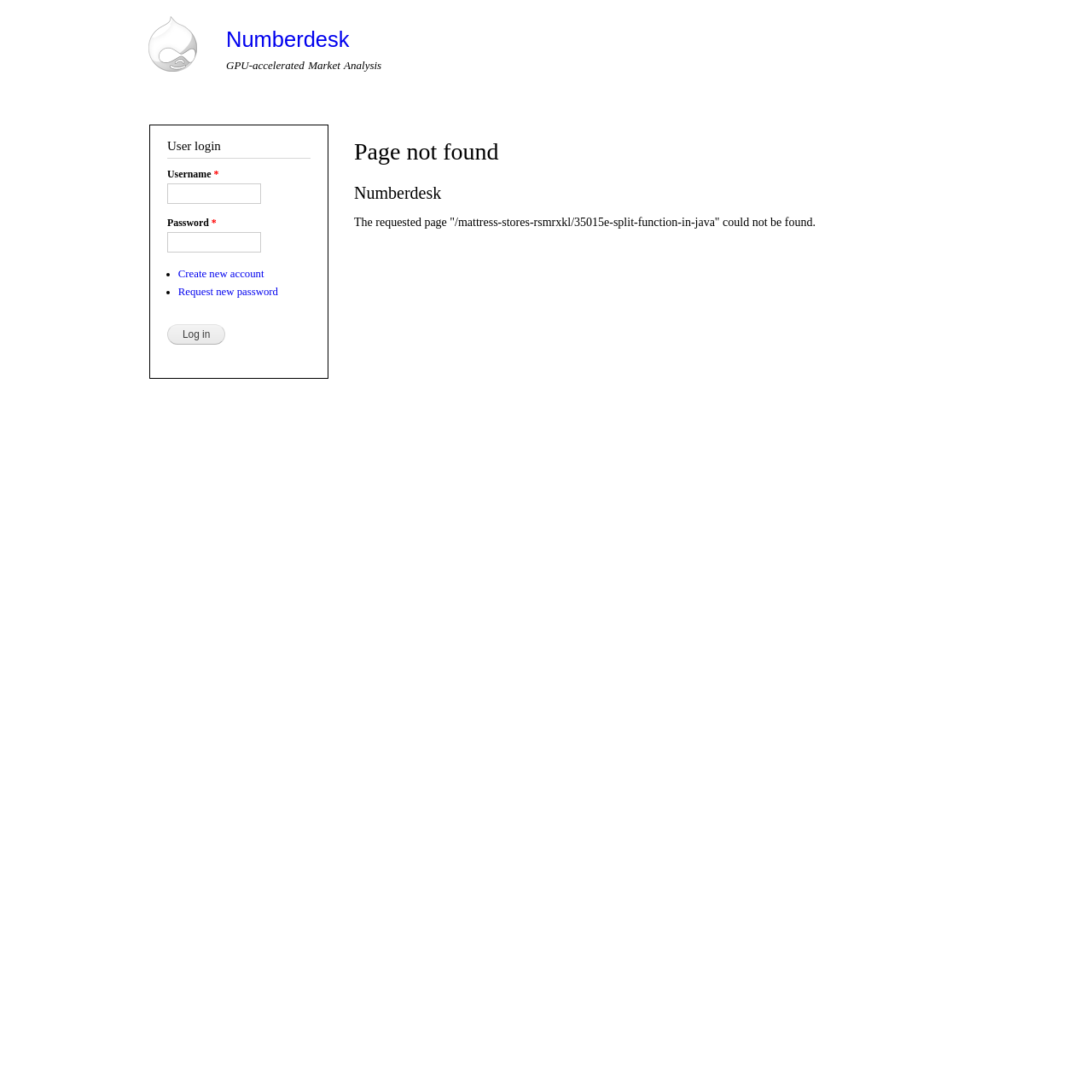Find the bounding box coordinates of the area that needs to be clicked in order to achieve the following instruction: "Create a new account". The coordinates should be specified as four float numbers between 0 and 1, i.e., [left, top, right, bottom].

[0.163, 0.246, 0.242, 0.257]